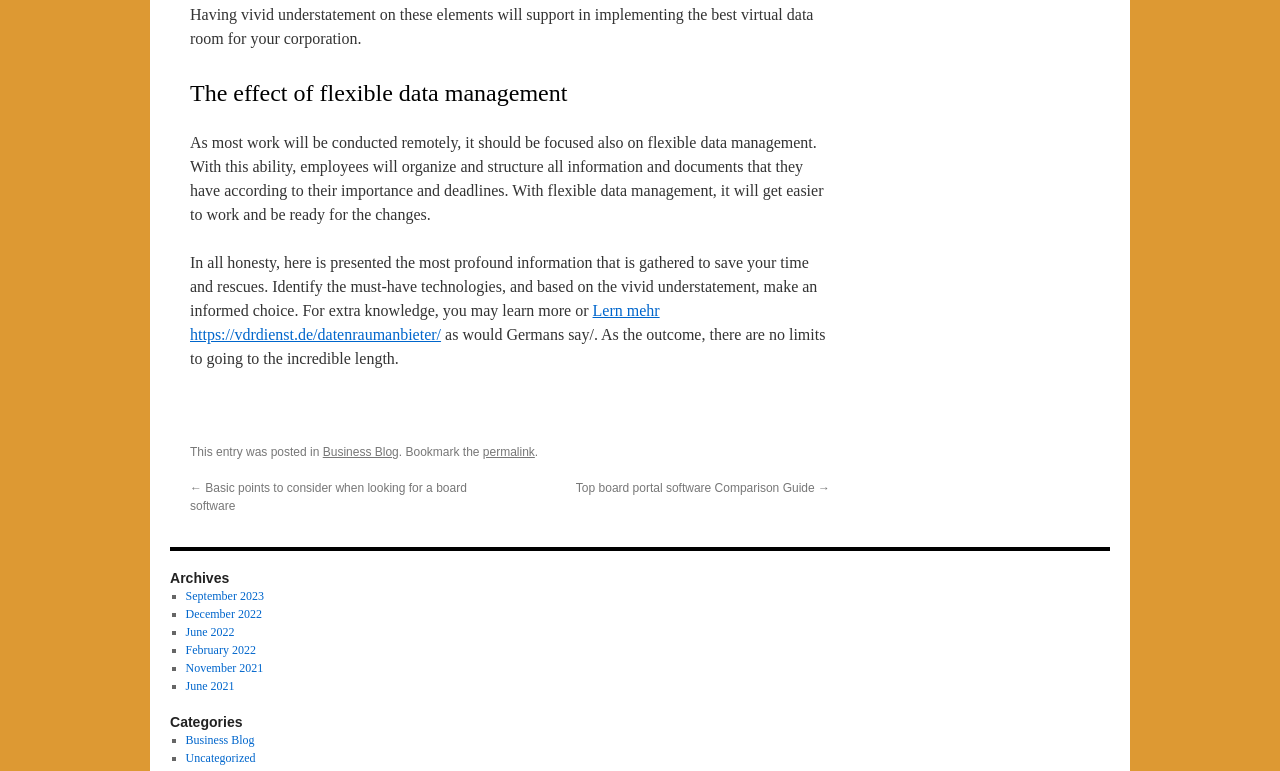Please reply to the following question with a single word or a short phrase:
How many headings are there on the webpage?

3